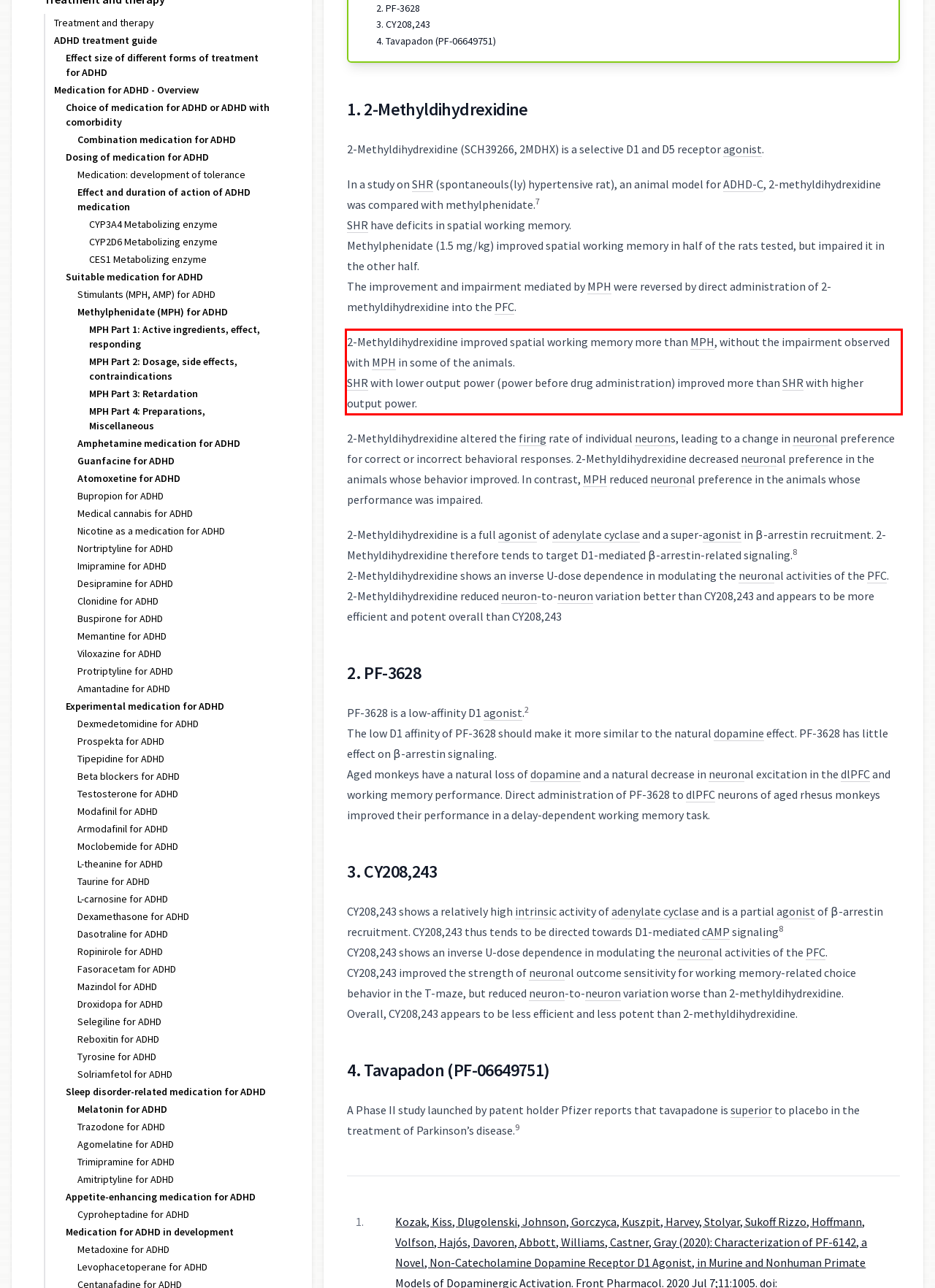You have a screenshot of a webpage with a UI element highlighted by a red bounding box. Use OCR to obtain the text within this highlighted area.

2-Methyldihydrexidine improved spatial working memory more than MPH, without the impairment observed with MPH in some of the animals. SHR with lower output power (power before drug administration) improved more than SHR with higher output power.